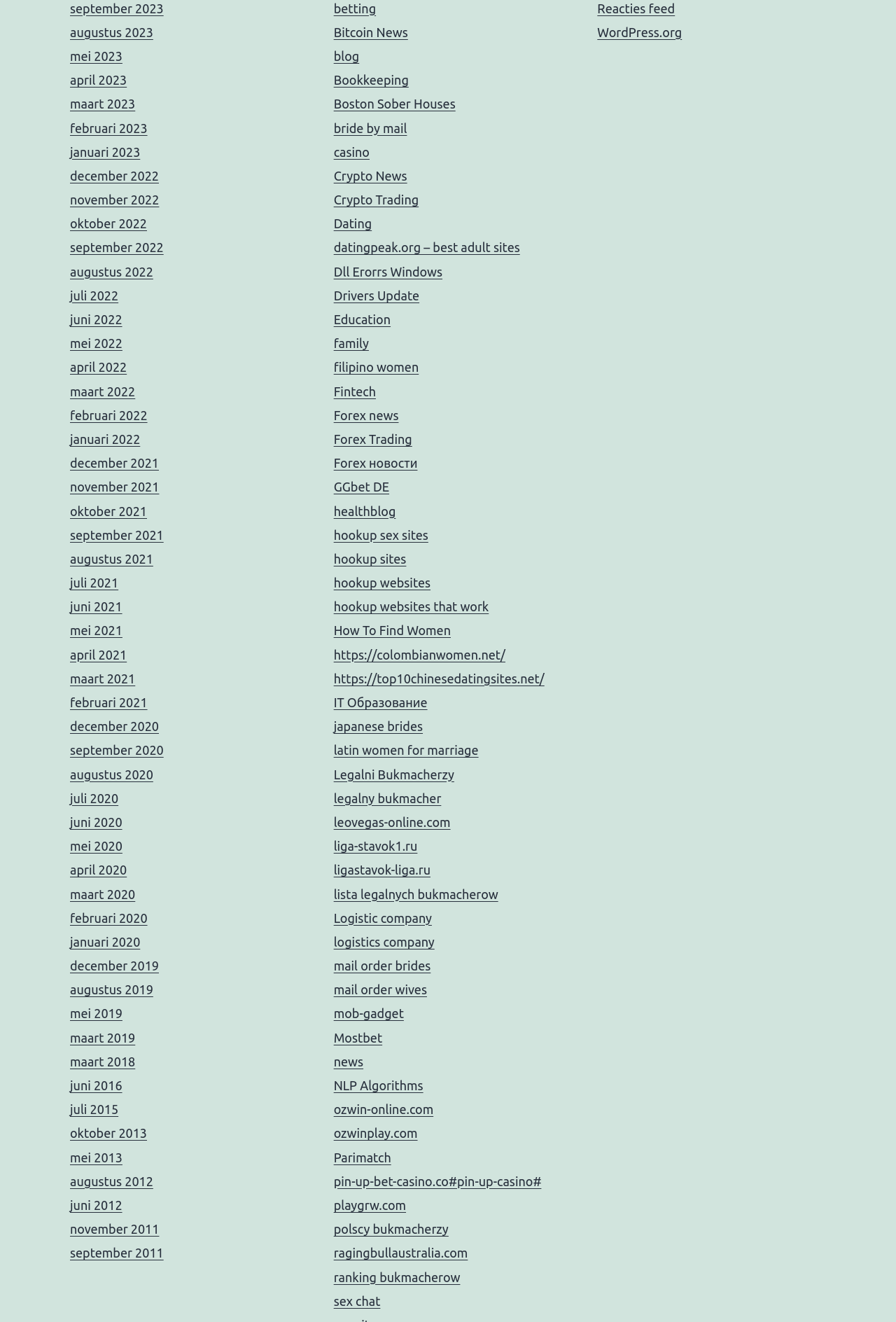Look at the image and write a detailed answer to the question: 
How many categories are listed on the webpage?

I identified the categories by looking at the links and their surrounding context, and found 15 distinct categories: Betting, Bitcoin, Blog, Bookkeeping, Boston Sober Houses, Casino, Crypto, Dating, Education, Family, Fintech, Forex, Health, and Hookup.